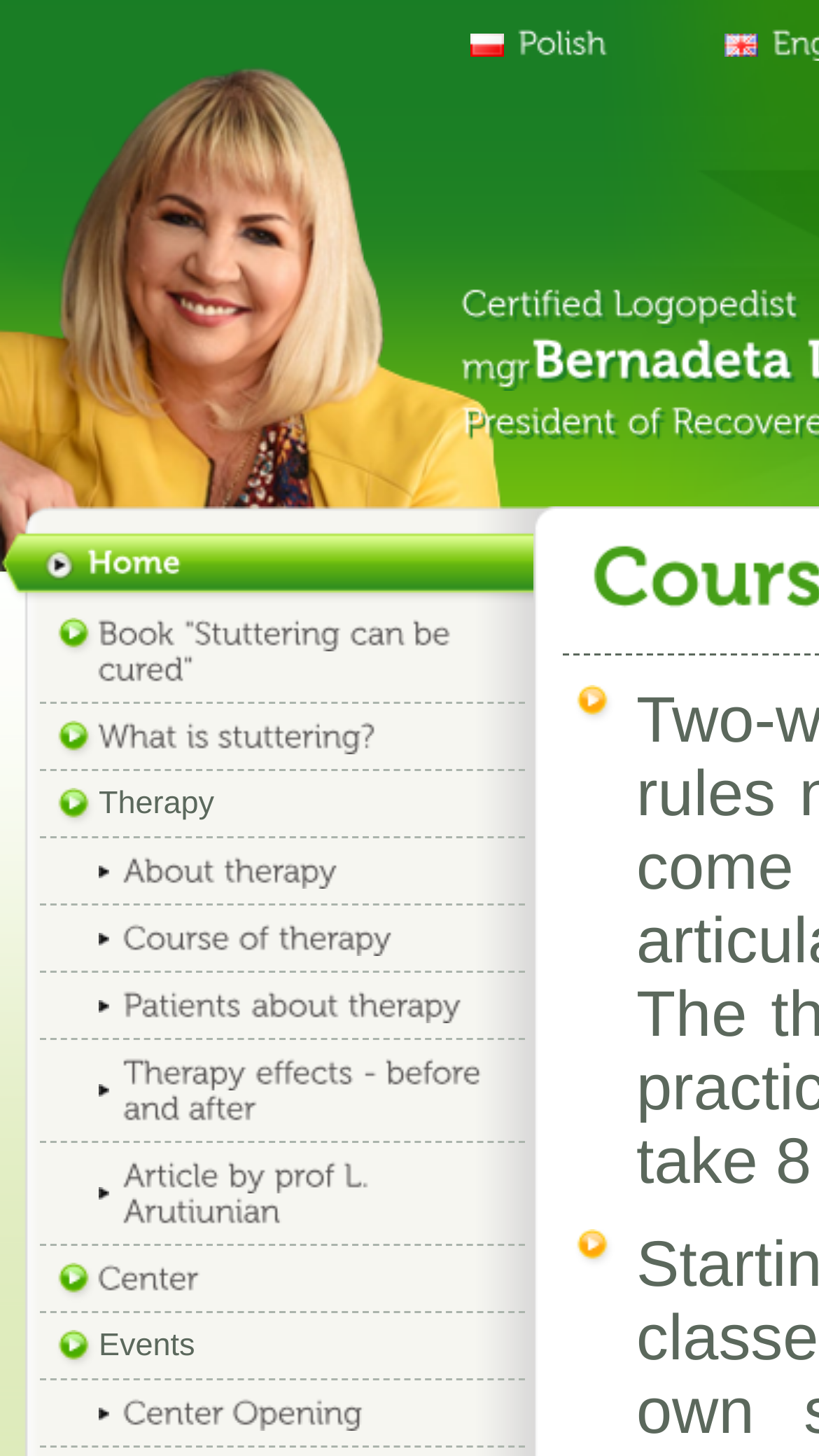Select the bounding box coordinates of the element I need to click to carry out the following instruction: "Learn about therapy".

[0.151, 0.586, 0.413, 0.61]